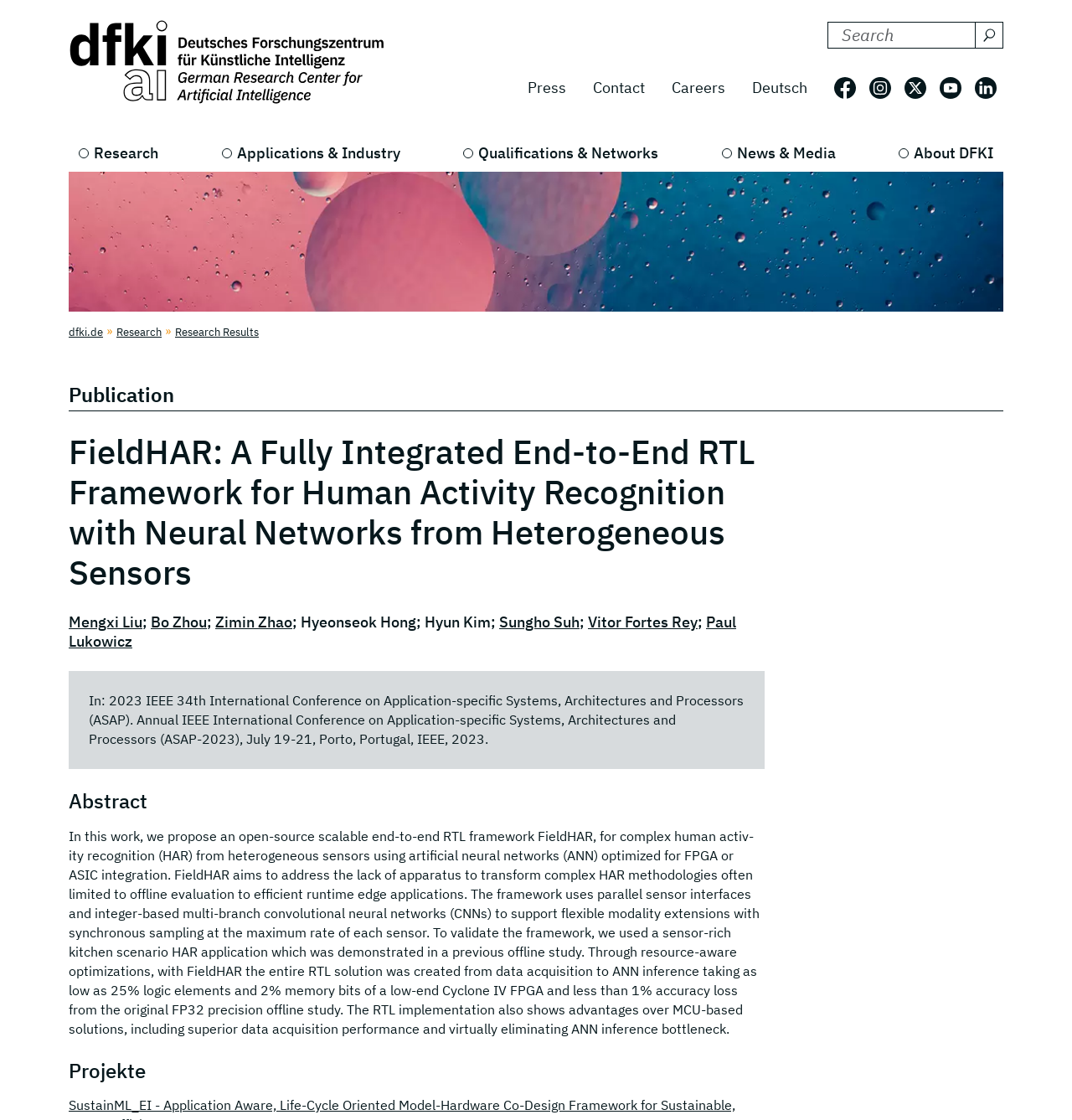Determine the bounding box for the UI element that matches this description: "Follow us on: LinkedIn".

[0.909, 0.068, 0.93, 0.088]